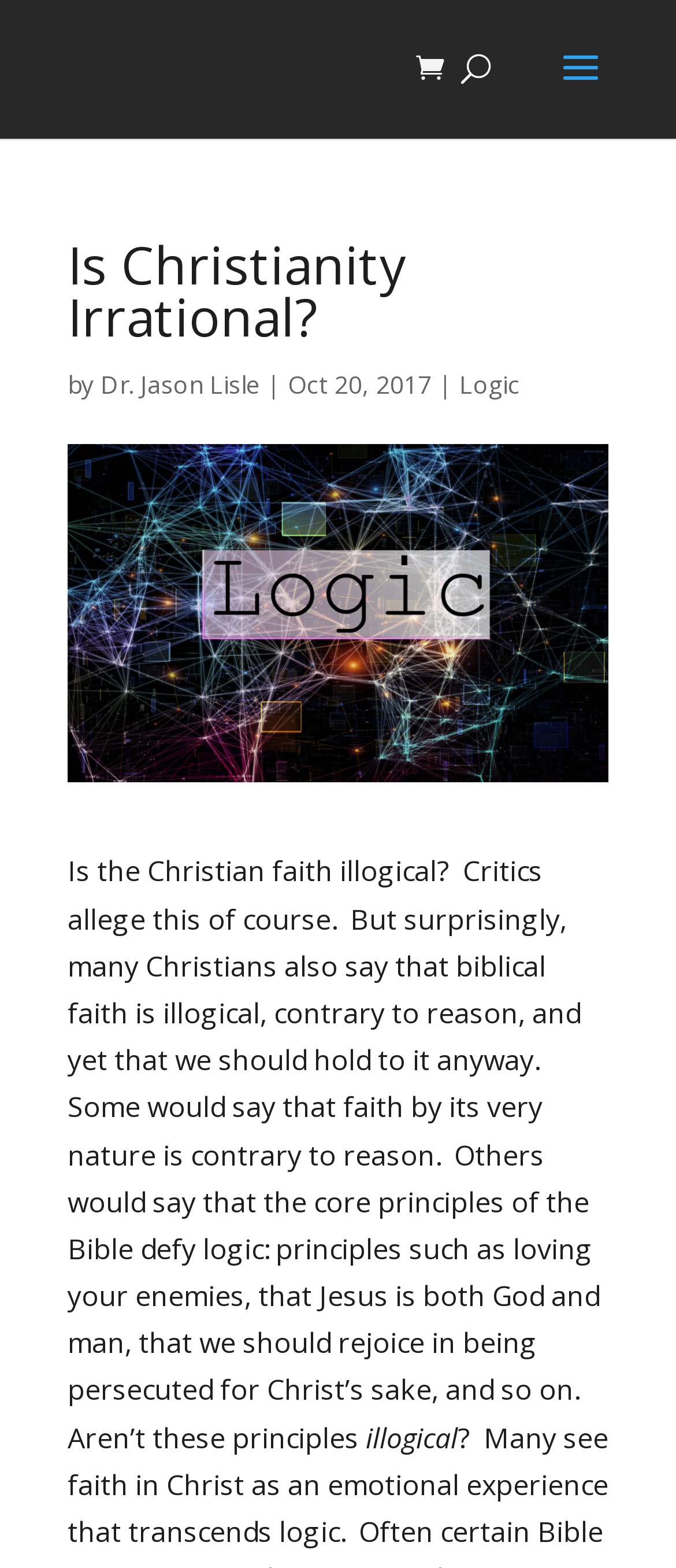Who is the author of this article? Please answer the question using a single word or phrase based on the image.

Dr. Jason Lisle